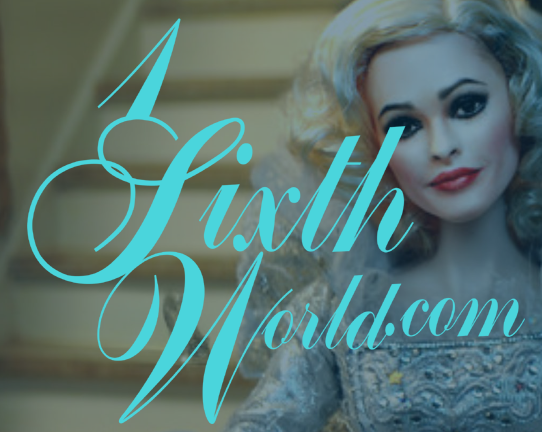What is the purpose of the website '1Sixth World'?
Please provide a single word or phrase in response based on the screenshot.

Doll enthusiasts and collectors